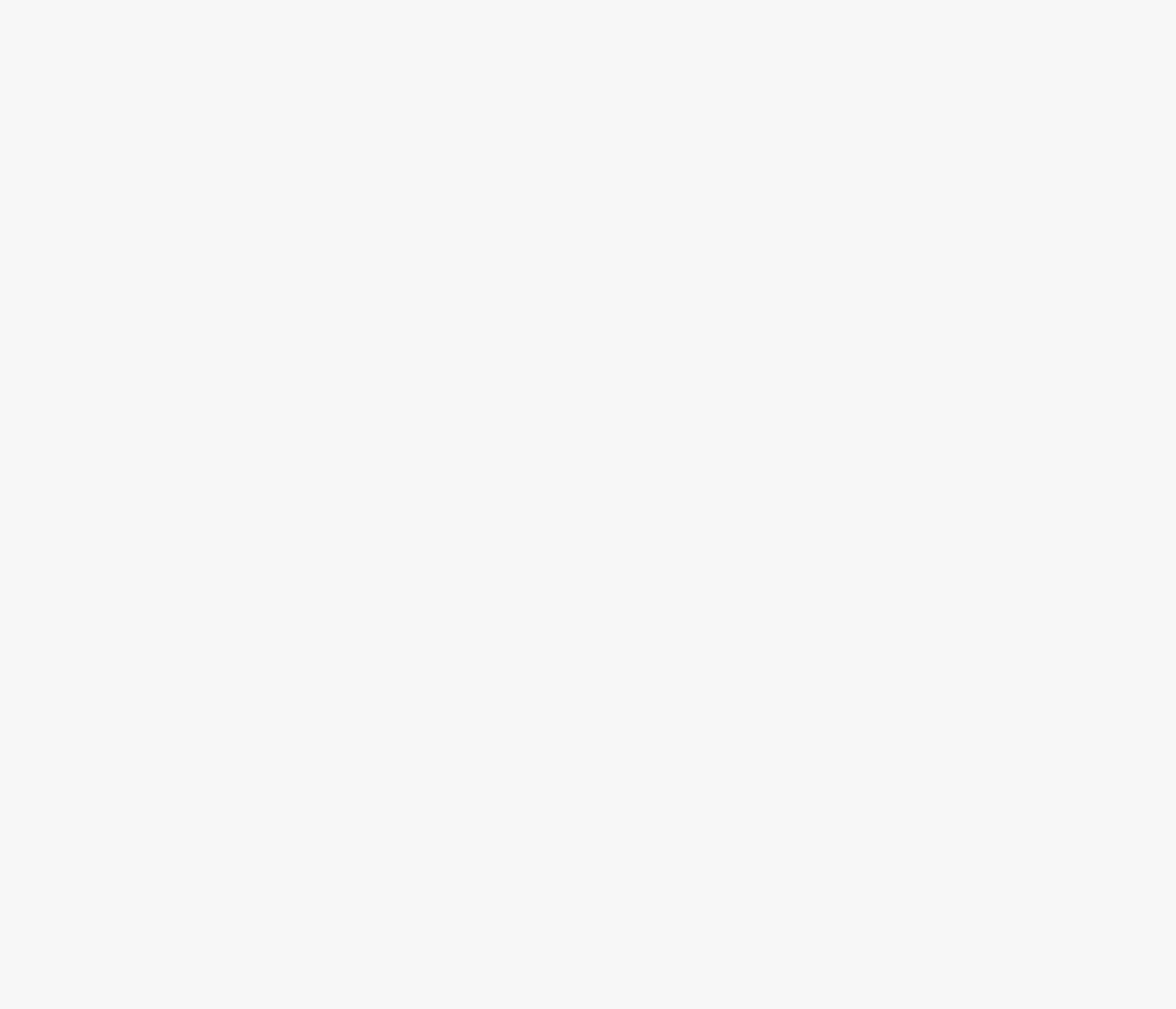What is the date of the article 'A Brief Look at the History of Smokeless Tobacco and Nicotine Products in the U.S.'?
Carefully analyze the image and provide a thorough answer to the question.

The date of the article is mentioned below the article title, indicating that it was published on July 18, 2023.